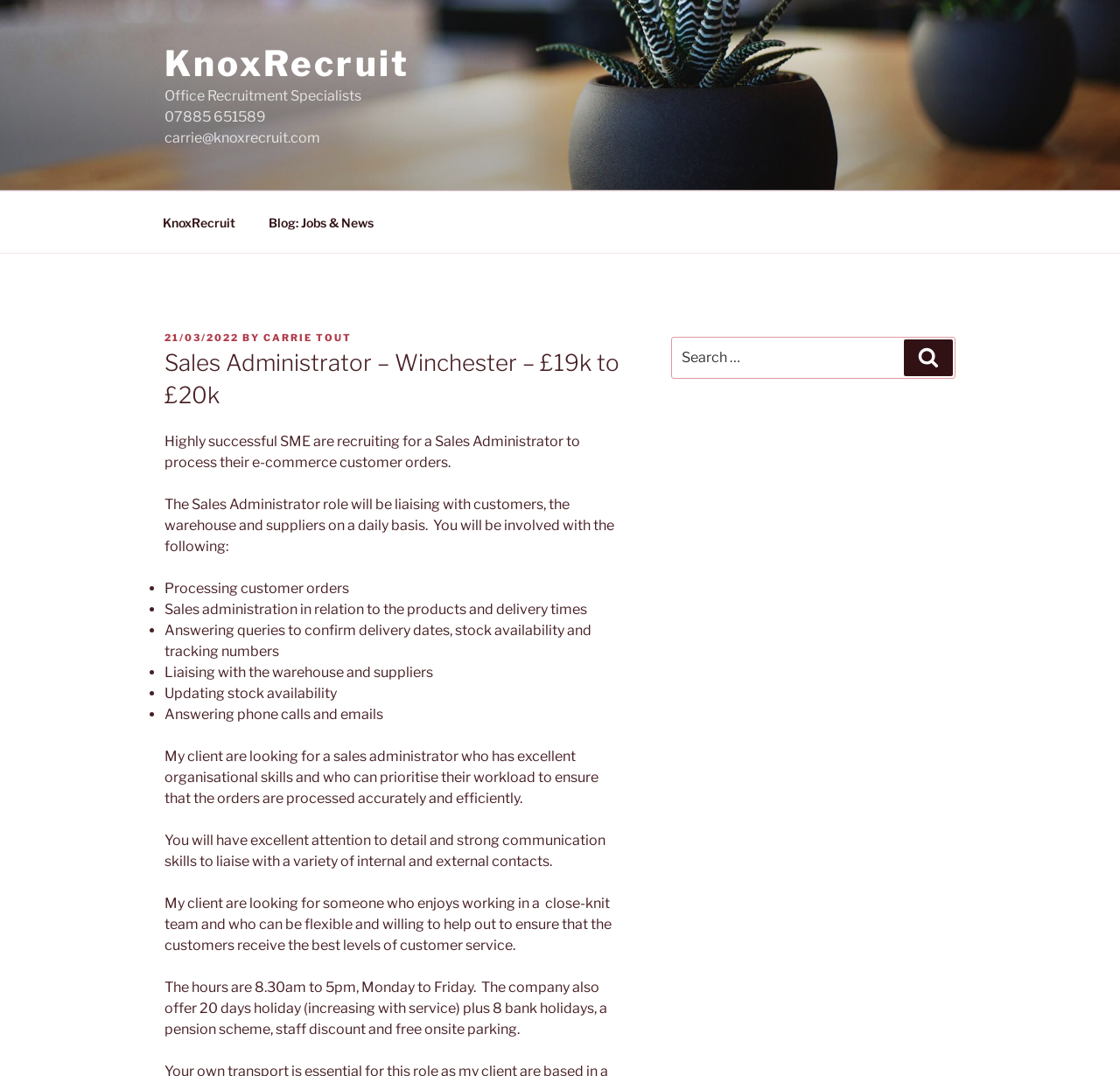Please answer the following question using a single word or phrase: 
How many days of holiday does the company offer?

20 days